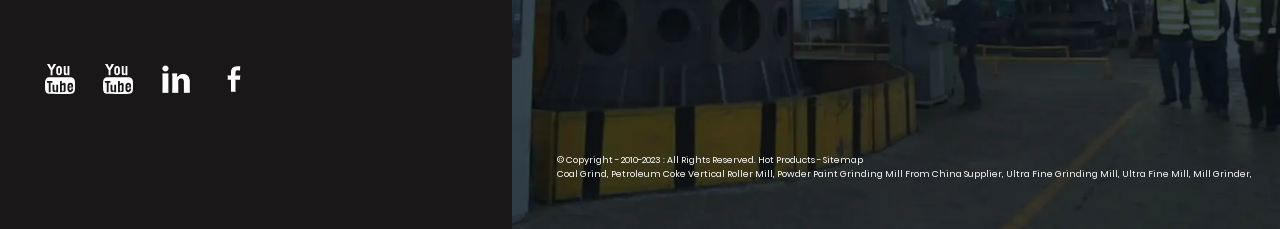Find the bounding box coordinates for the element that must be clicked to complete the instruction: "Visit the Petroleum Coke Vertical Roller Mill page". The coordinates should be four float numbers between 0 and 1, indicated as [left, top, right, bottom].

[0.477, 0.732, 0.604, 0.784]